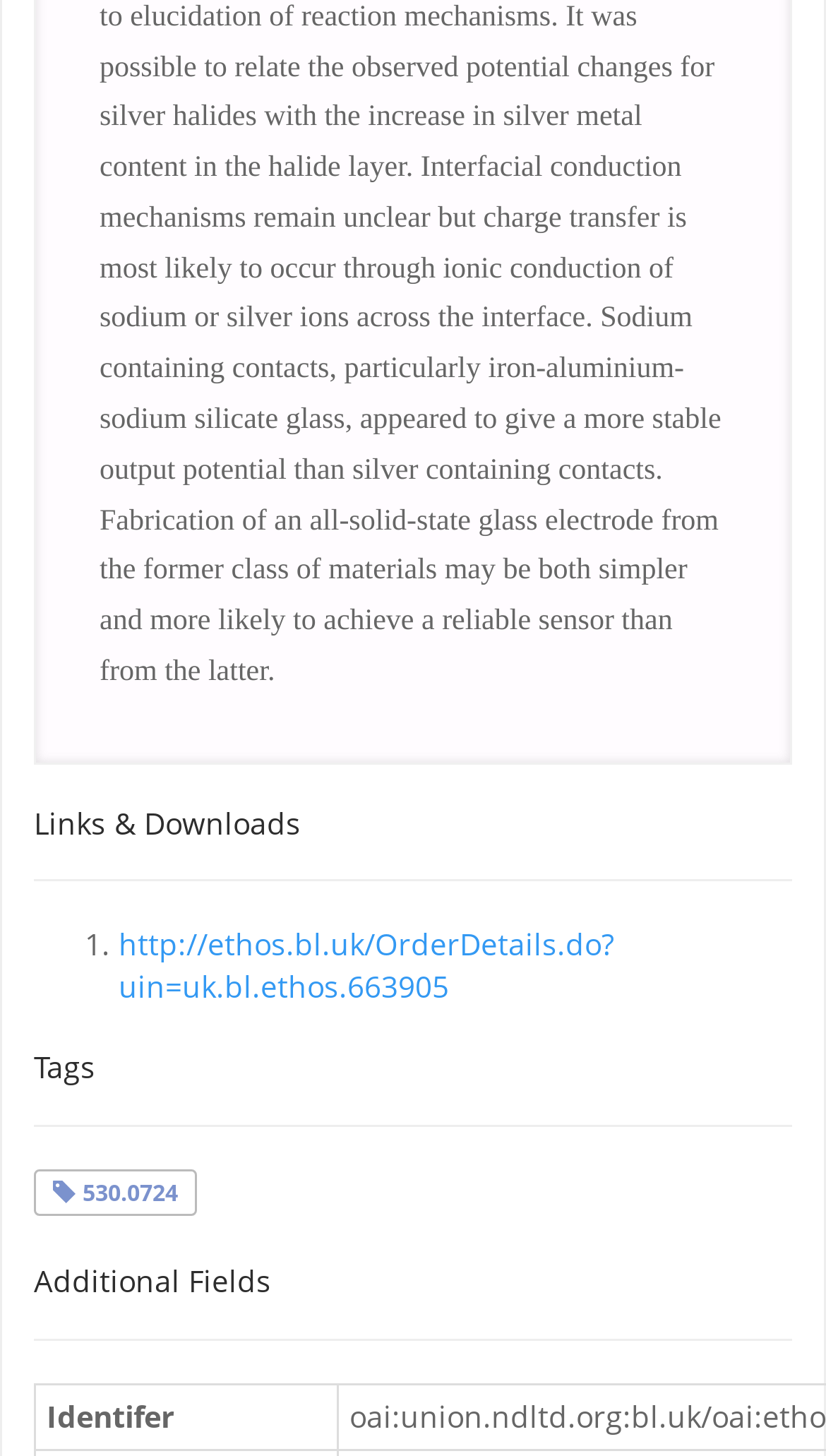What is the URL of the first link in the 'Links & Downloads' section?
Please answer the question with a single word or phrase, referencing the image.

http://ethos.bl.uk/OrderDetails.do?uin=uk.bl.ethos.663905